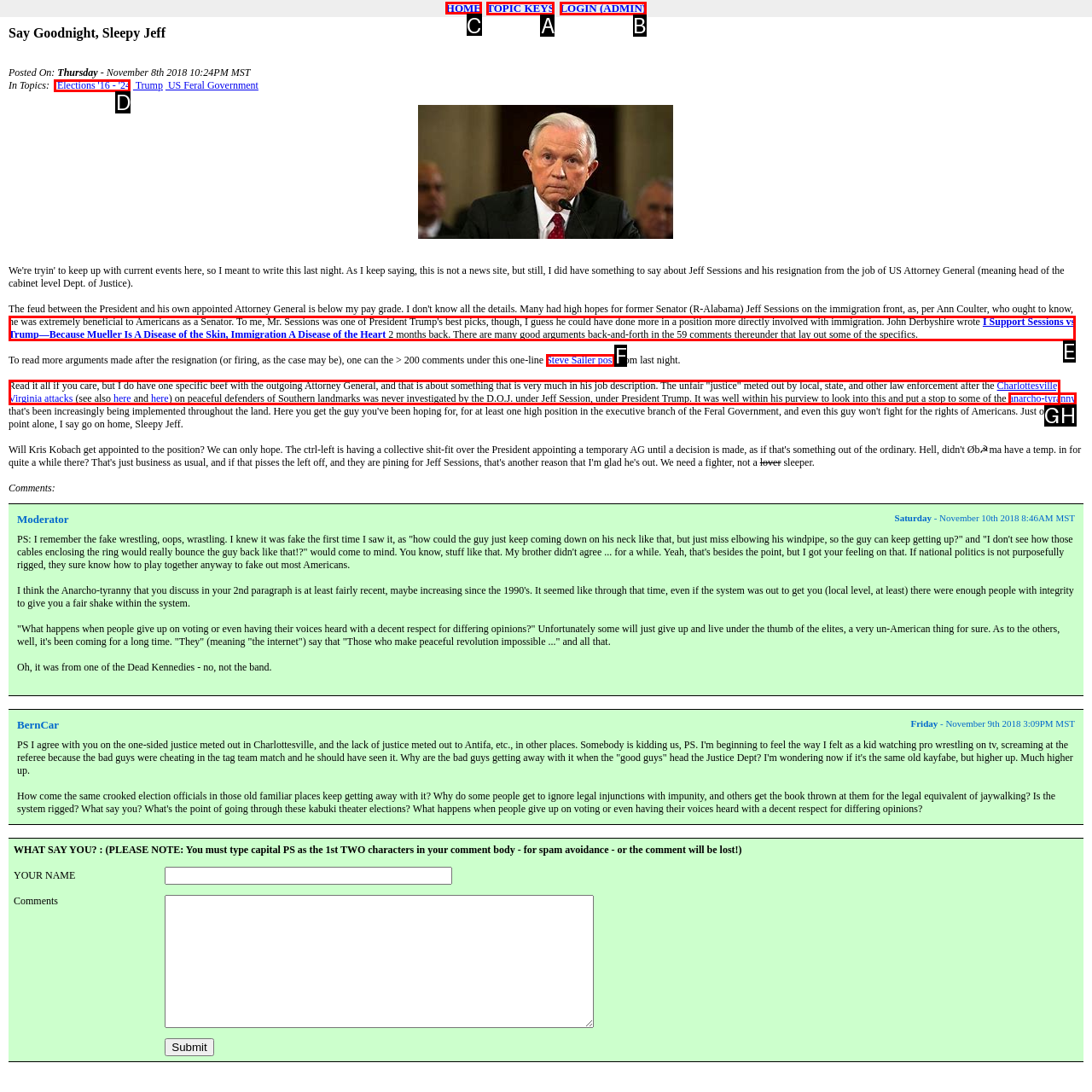From the given options, choose the one to complete the task: Click on the 'HOME' link
Indicate the letter of the correct option.

C